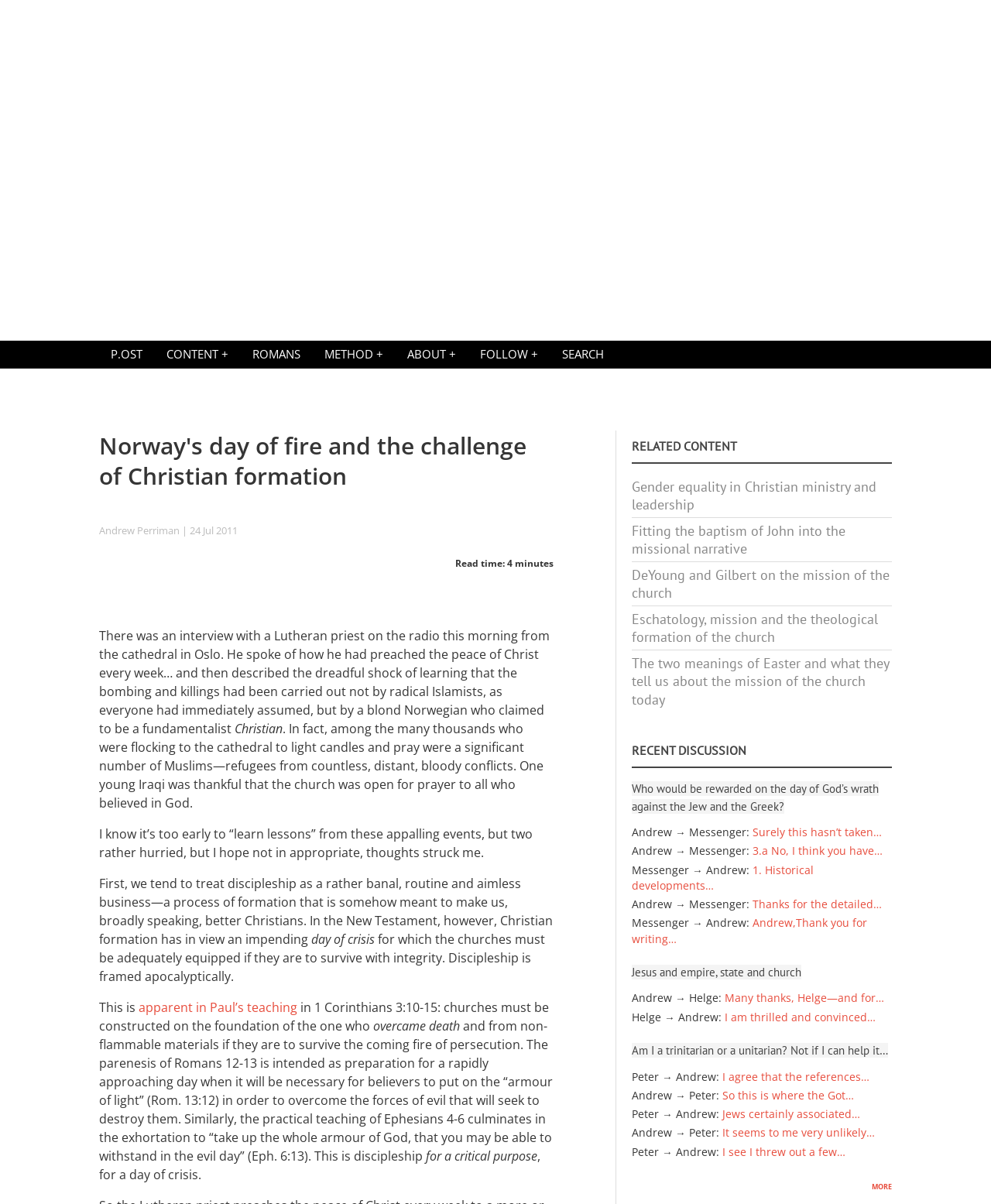Identify the bounding box of the UI element described as follows: "Andrew,Thank you for writing…". Provide the coordinates as four float numbers in the range of 0 to 1 [left, top, right, bottom].

[0.638, 0.761, 0.875, 0.786]